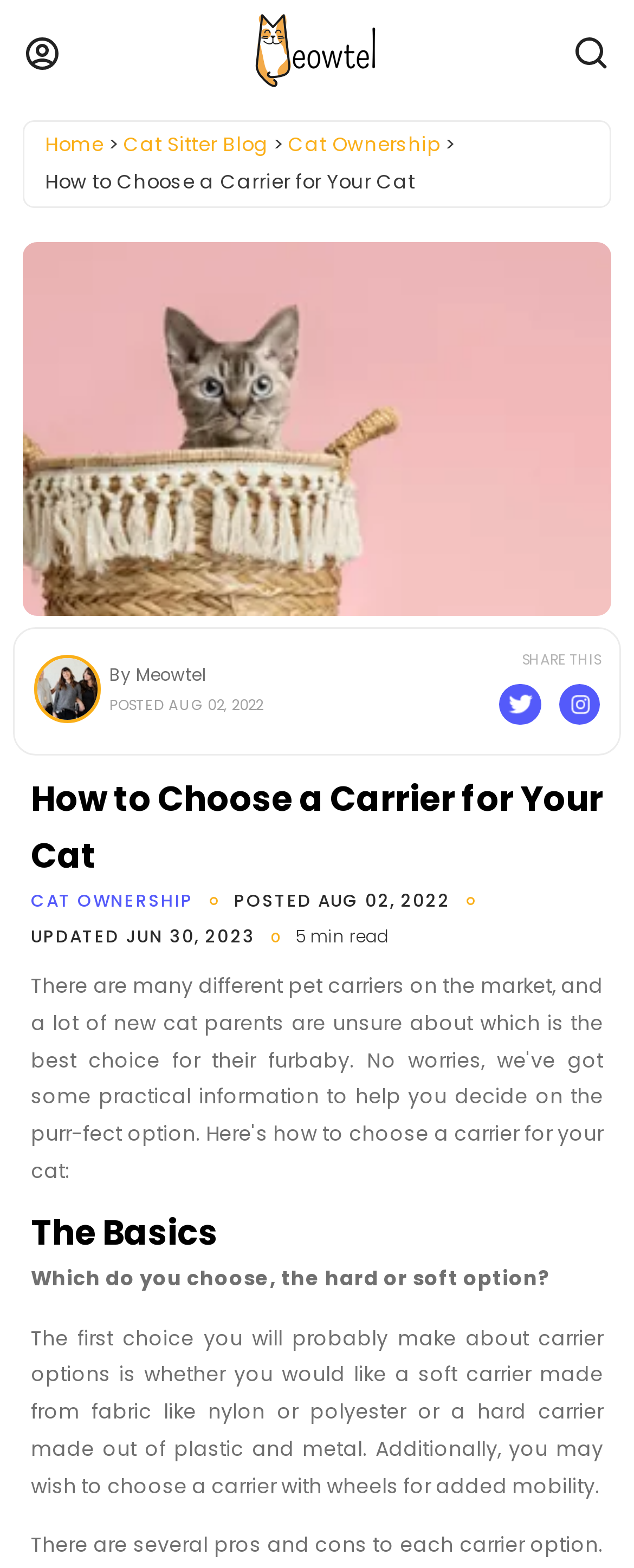Please identify the bounding box coordinates of the element I need to click to follow this instruction: "Read the CAT OWNERSHIP section".

[0.048, 0.566, 0.305, 0.582]